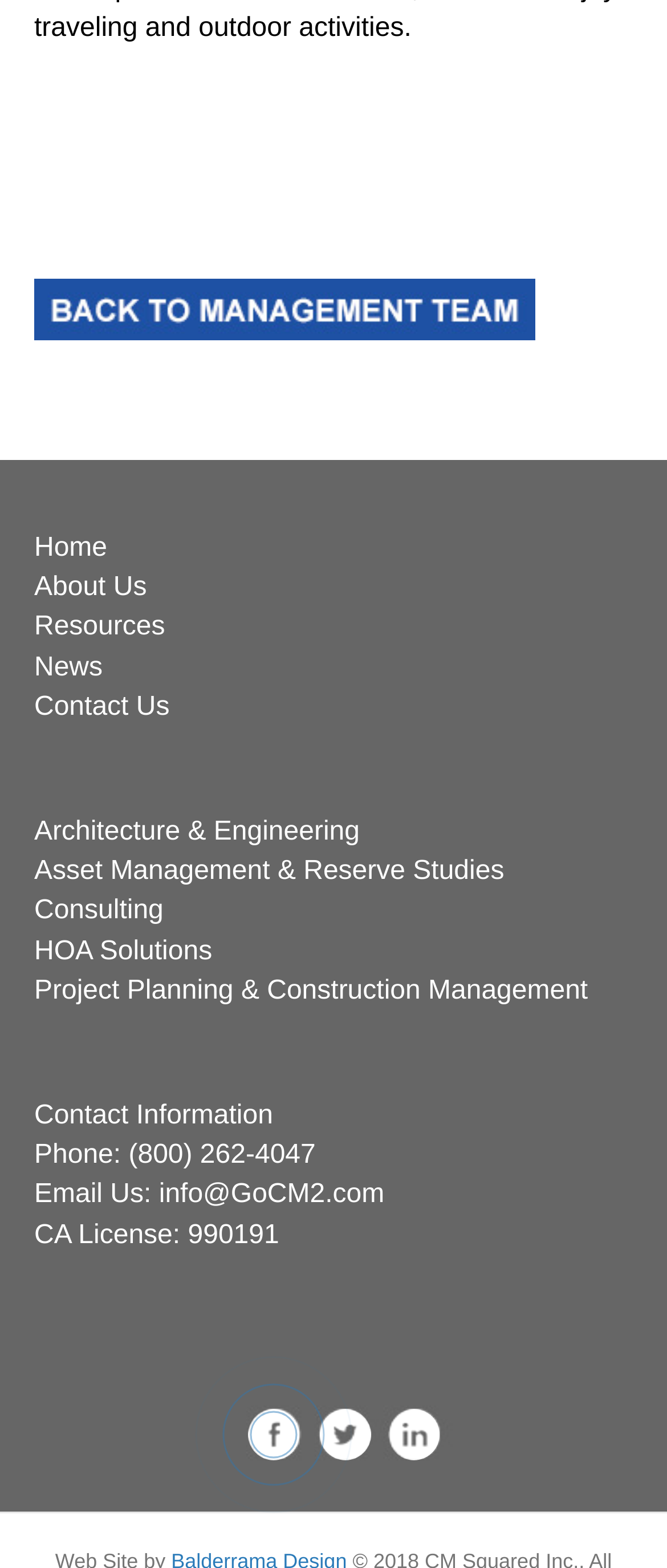Identify the bounding box of the HTML element described as: "Consulting".

[0.051, 0.572, 0.245, 0.59]